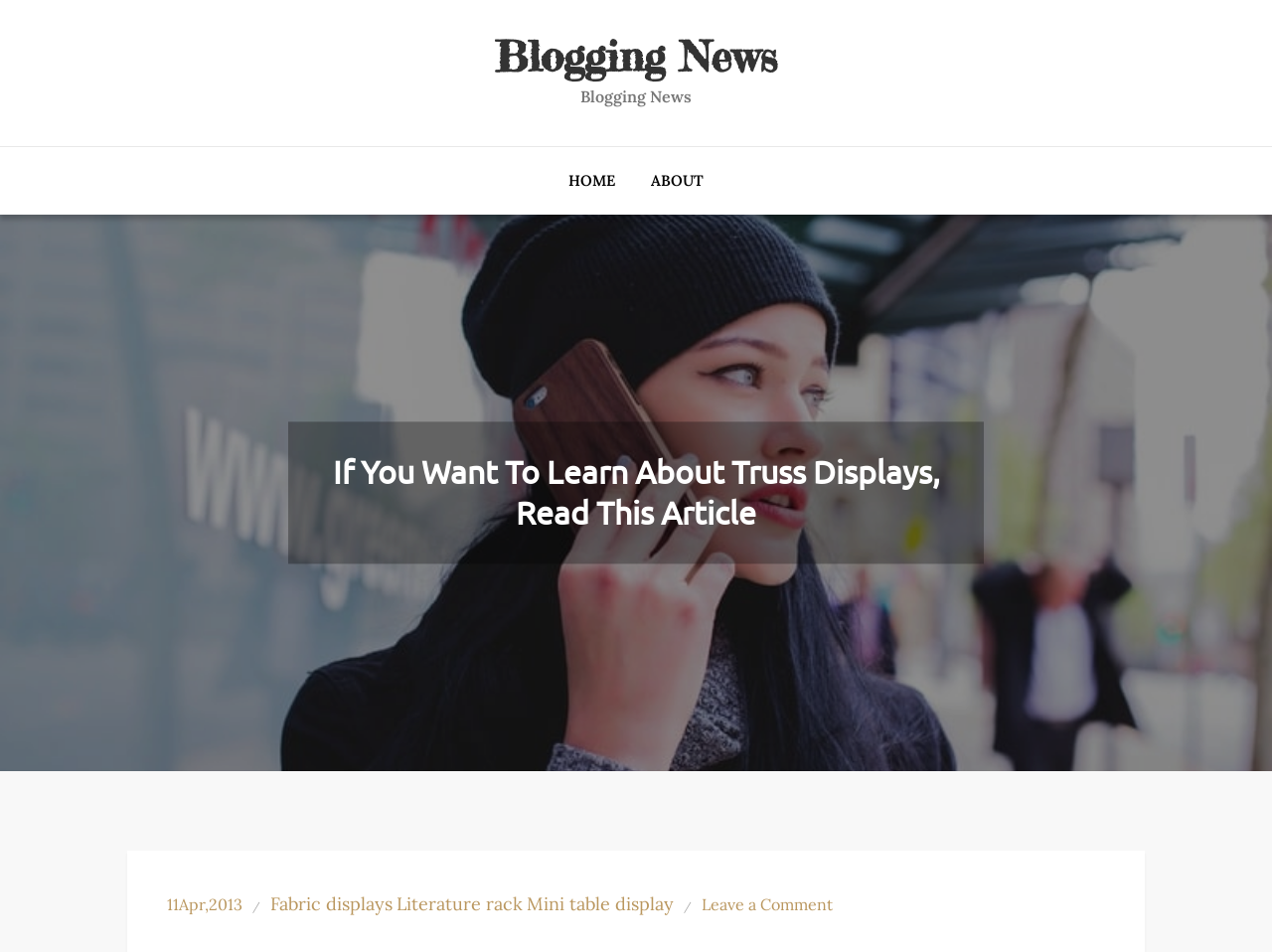Give a one-word or one-phrase response to the question:
What is the purpose of the link 'Leave a Comment'?

To comment on the article